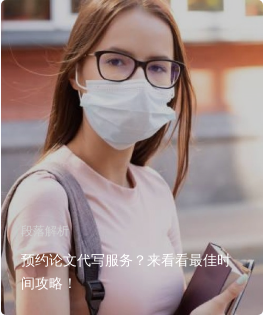Provide a brief response to the question below using a single word or phrase: 
What is the woman holding in her right hand?

A mobile phone